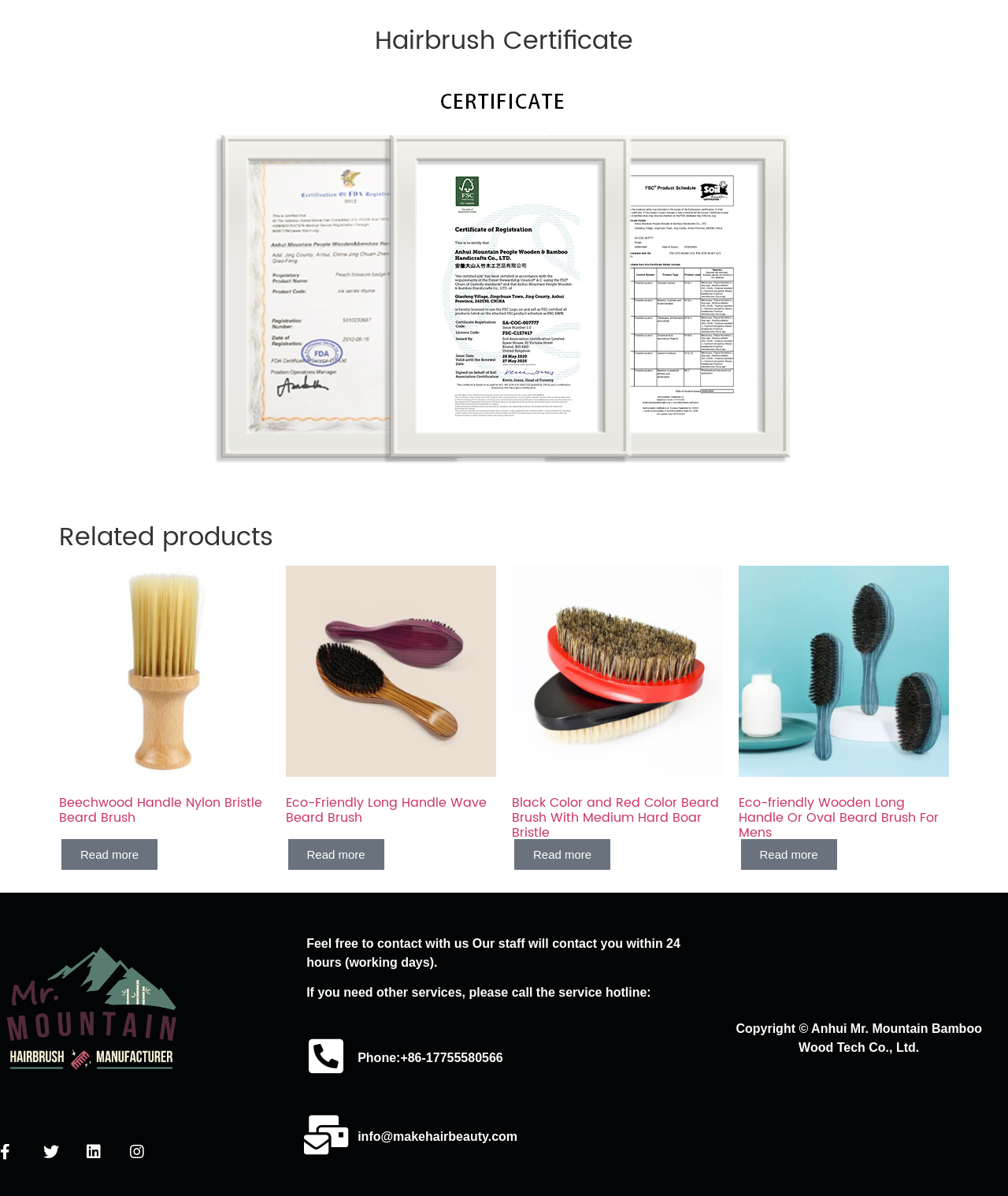Determine the bounding box for the UI element that matches this description: "Read more".

[0.732, 0.699, 0.833, 0.729]